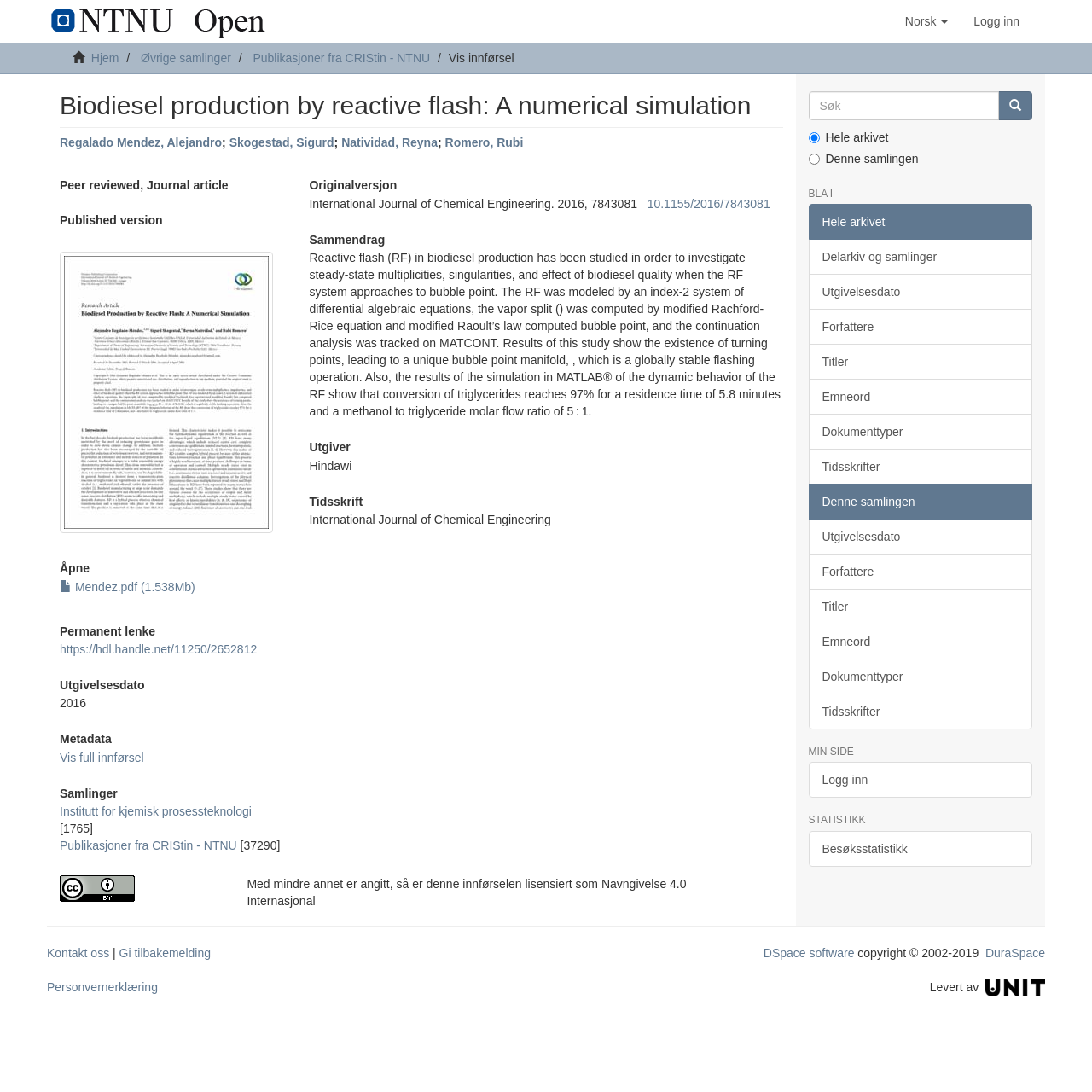Respond to the following query with just one word or a short phrase: 
What is the publication date of the article?

2016